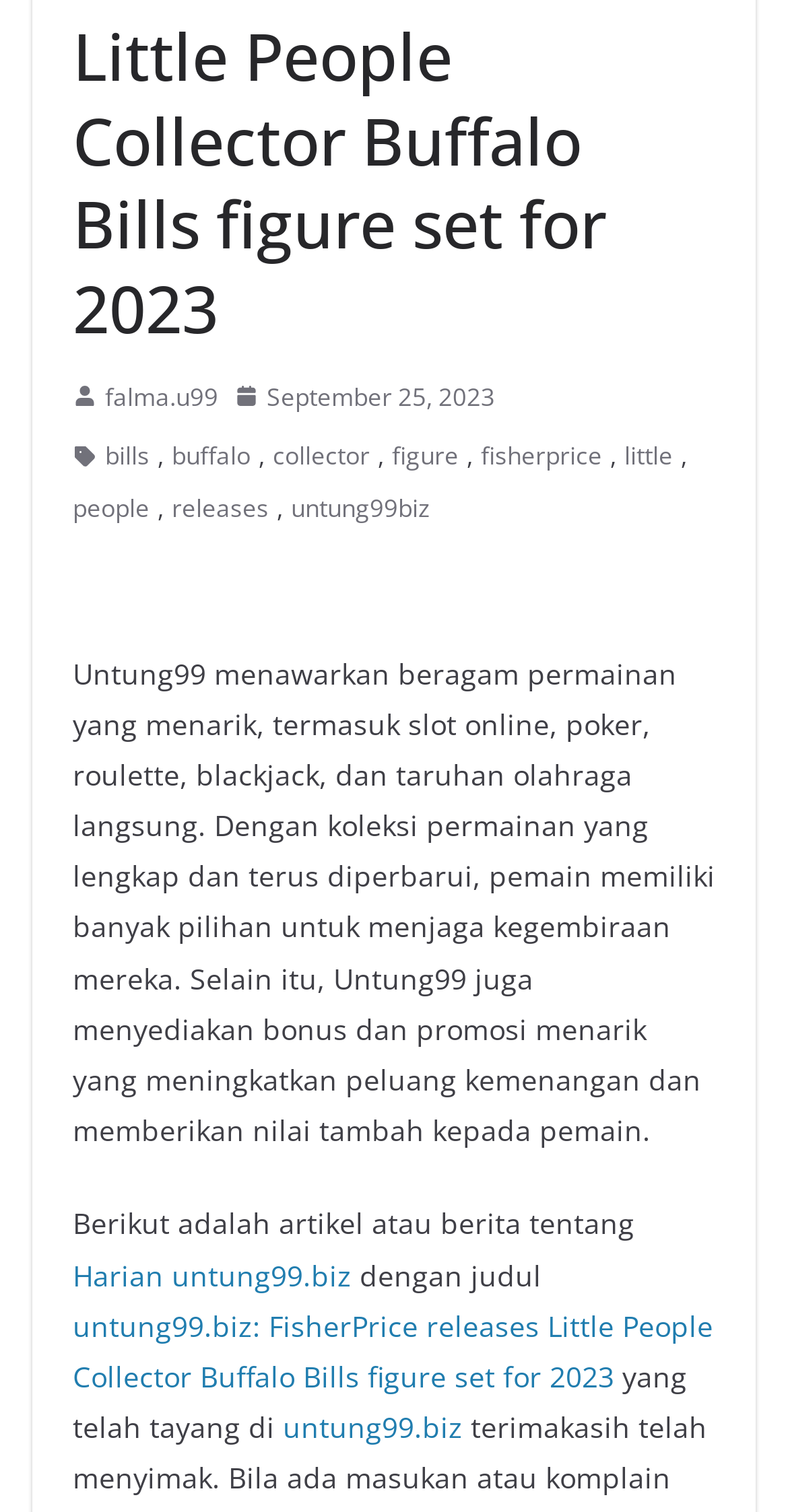Using the element description University of Florida, predict the bounding box coordinates for the UI element. Provide the coordinates in (top-left x, top-left y, bottom-right x, bottom-right y) format with values ranging from 0 to 1.

None